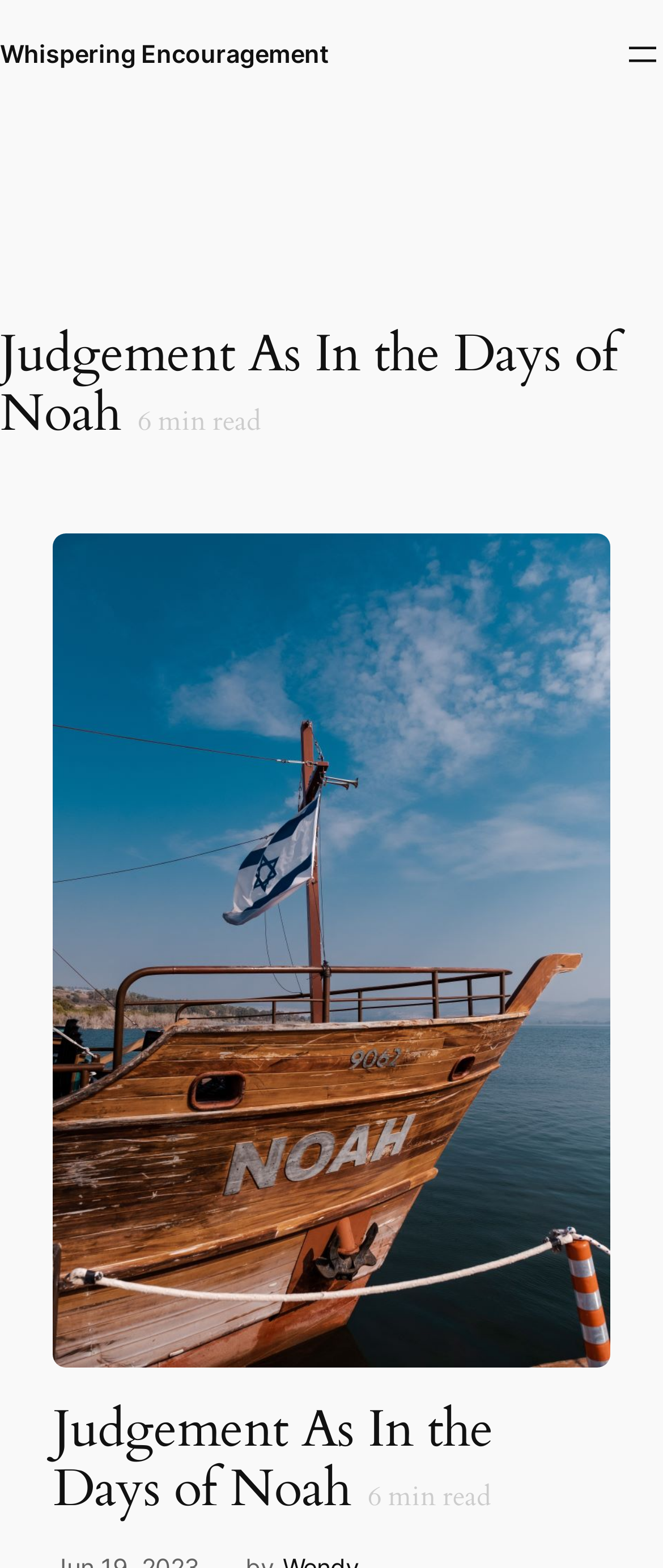Answer the question briefly using a single word or phrase: 
What is the purpose of the button in the top right corner?

Open menu